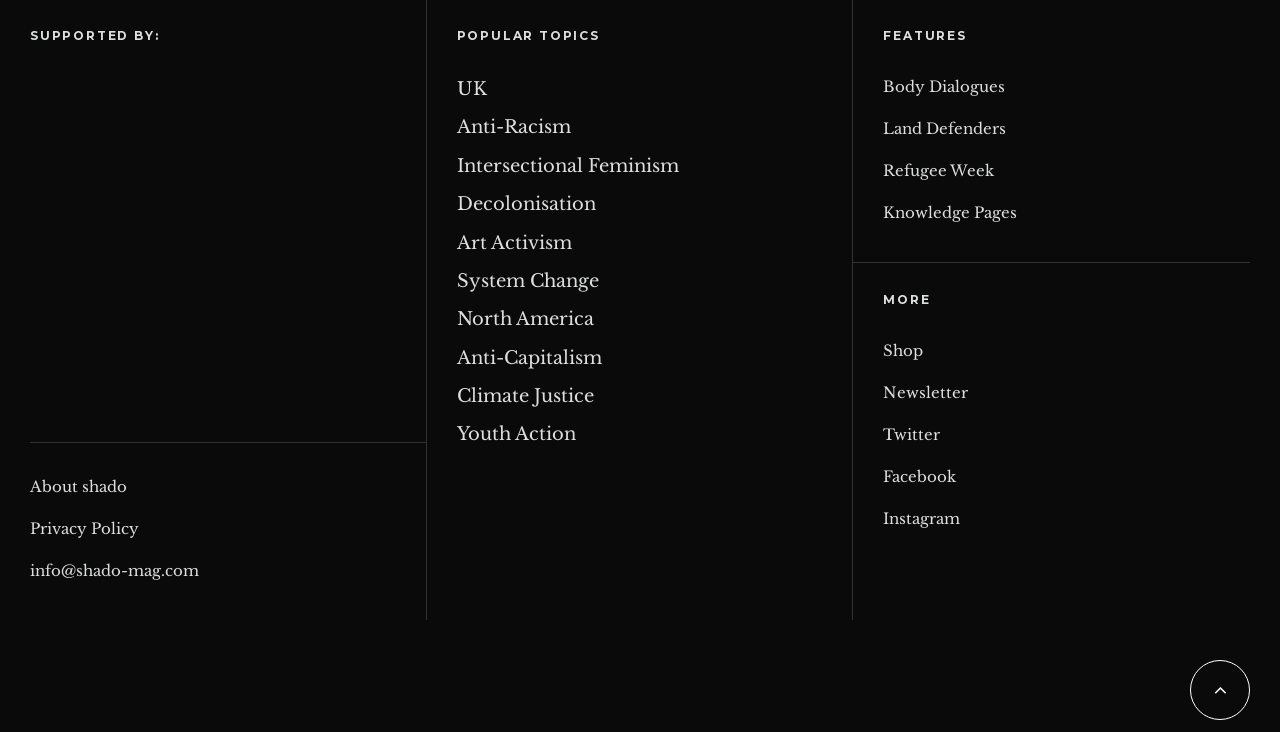Determine the bounding box coordinates of the clickable element necessary to fulfill the instruction: "Visit Shop". Provide the coordinates as four float numbers within the 0 to 1 range, i.e., [left, top, right, bottom].

[0.69, 0.466, 0.721, 0.492]